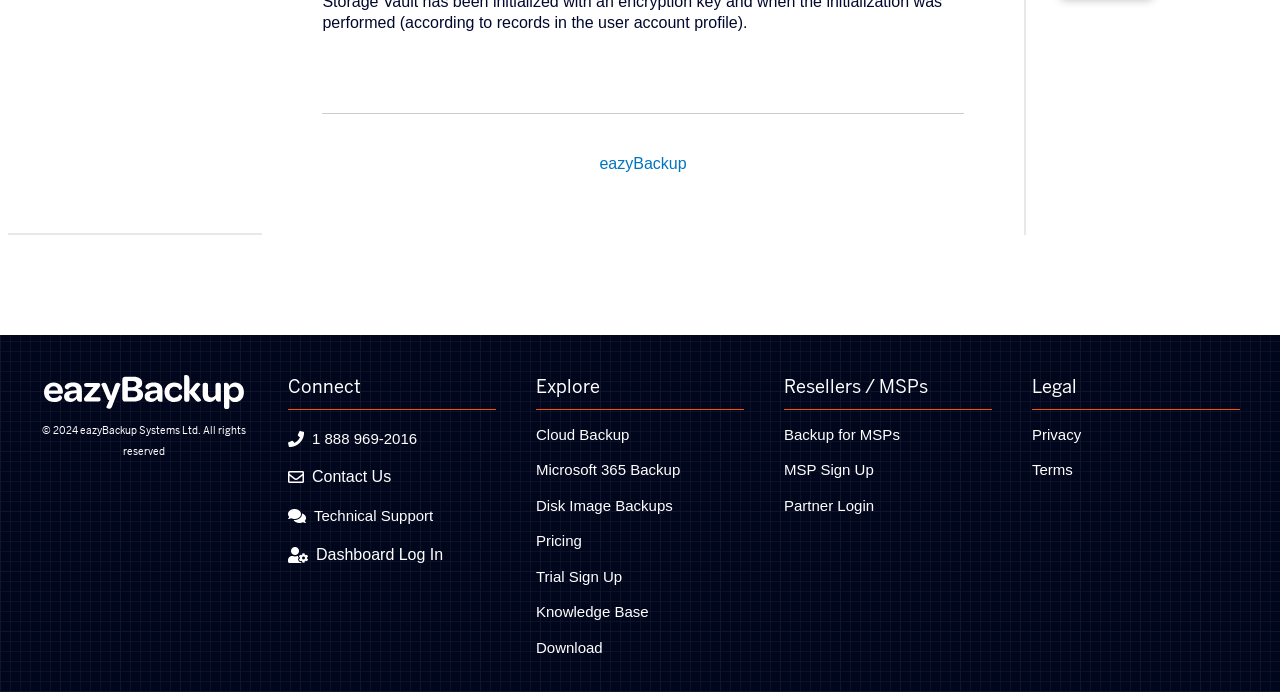Carefully observe the image and respond to the question with a detailed answer:
What type of backup does the website offer?

I found links to 'Cloud Backup' and 'Disk Image Backups' in the 'Explore' section, which indicates that the website offers these types of backup services.